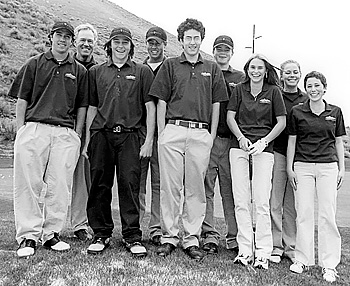What is the photographer's name?
Can you offer a detailed and complete answer to this question?

The photograph is credited to Express photo by David N. Seelig, which indicates that David N. Seelig is the photographer who took the photo.